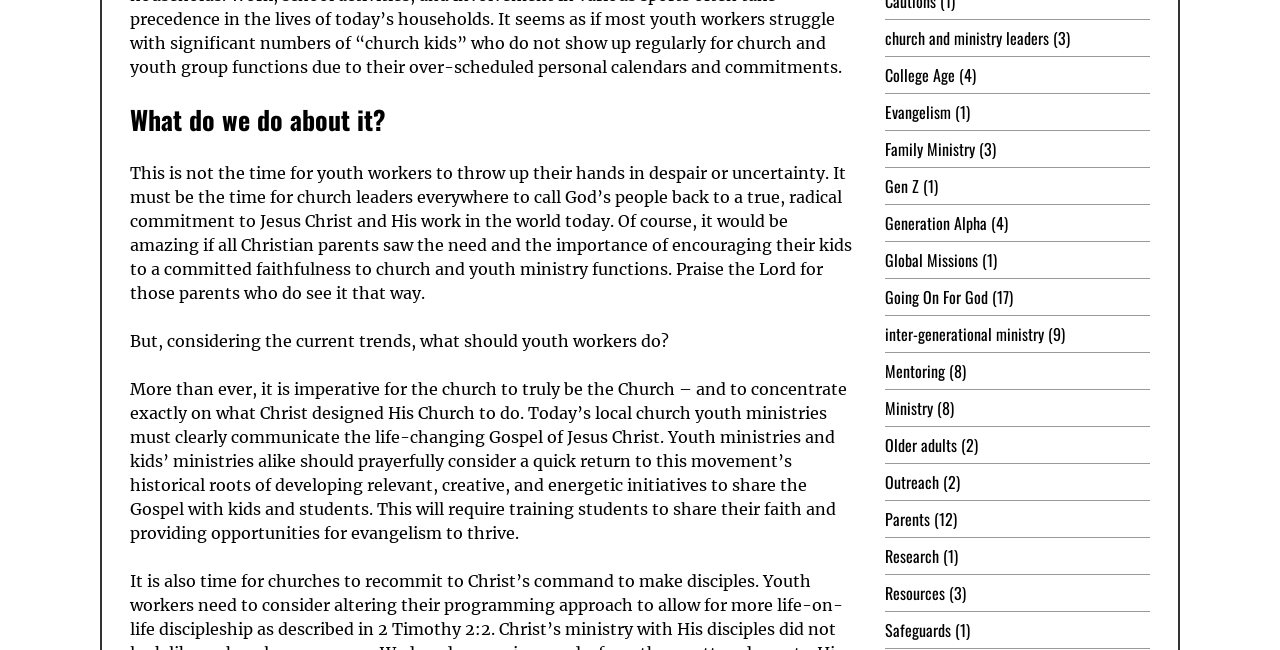Given the description of the UI element: "church and ministry leaders", predict the bounding box coordinates in the form of [left, top, right, bottom], with each value being a float between 0 and 1.

[0.691, 0.041, 0.819, 0.078]